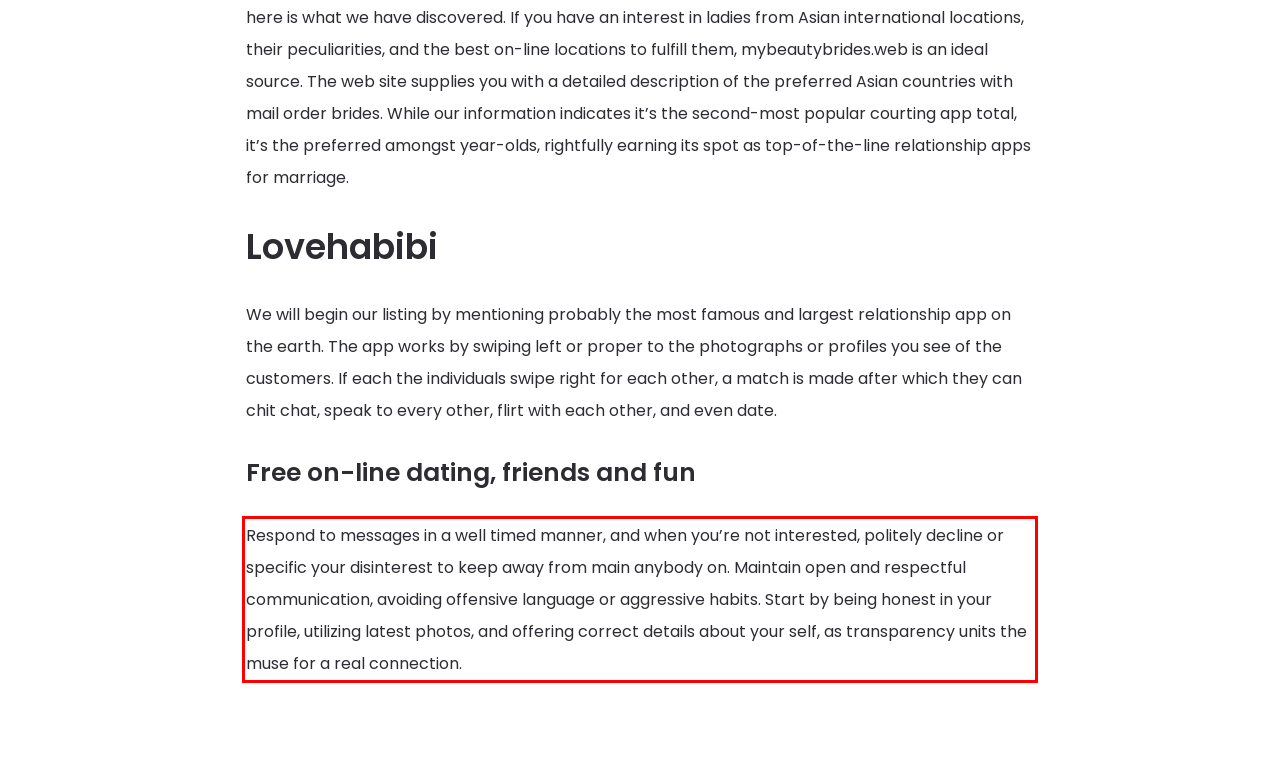You are given a screenshot of a webpage with a UI element highlighted by a red bounding box. Please perform OCR on the text content within this red bounding box.

Respond to messages in a well timed manner, and when you’re not interested, politely decline or specific your disinterest to keep away from main anybody on. Maintain open and respectful communication, avoiding offensive language or aggressive habits. Start by being honest in your profile, utilizing latest photos, and offering correct details about your self, as transparency units the muse for a real connection.